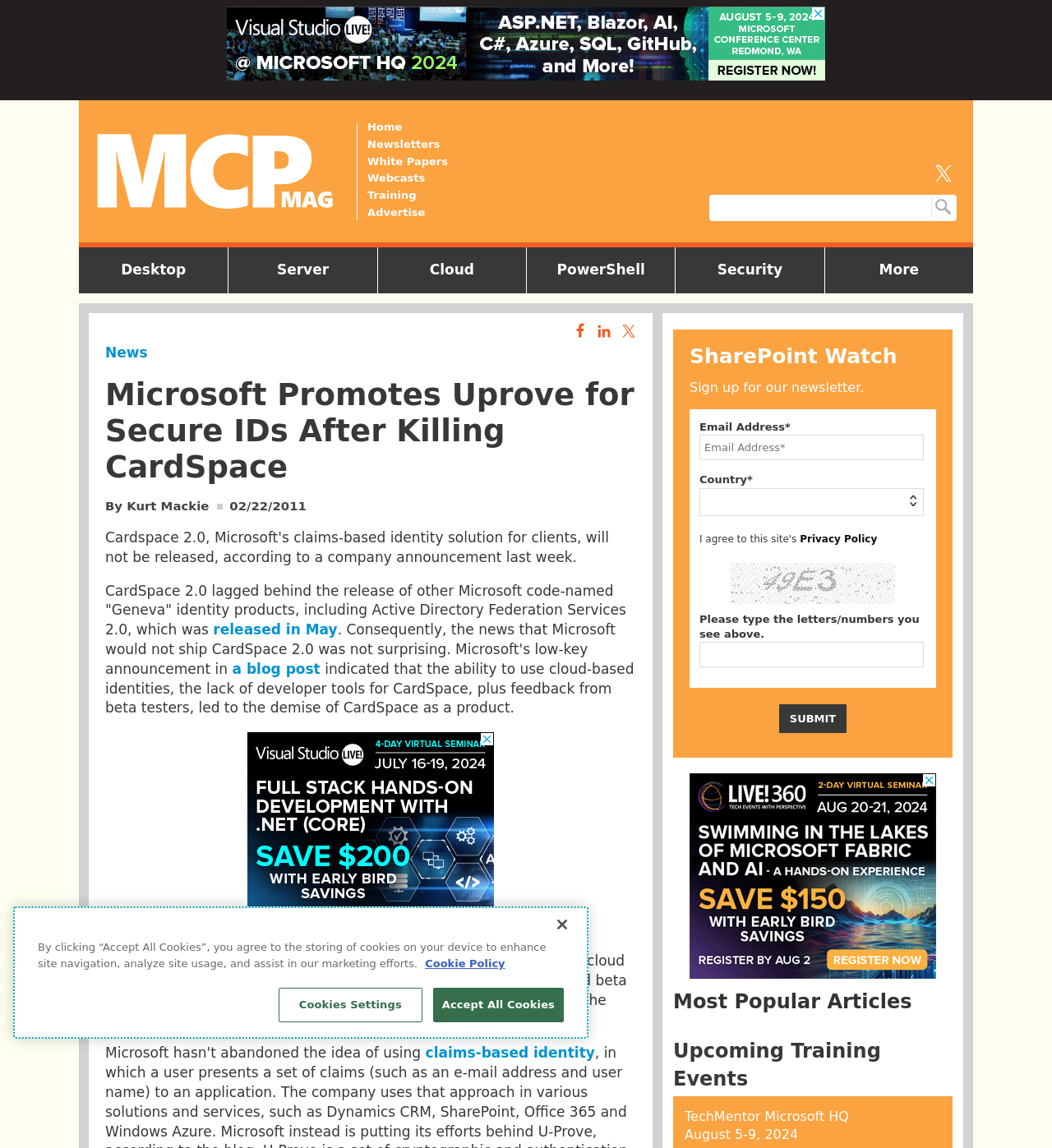Carefully observe the image and respond to the question with a detailed answer:
What is the name of the magazine?

The name of the magazine can be found in the top-left corner of the webpage, where it says 'MCPmag Home Page'.